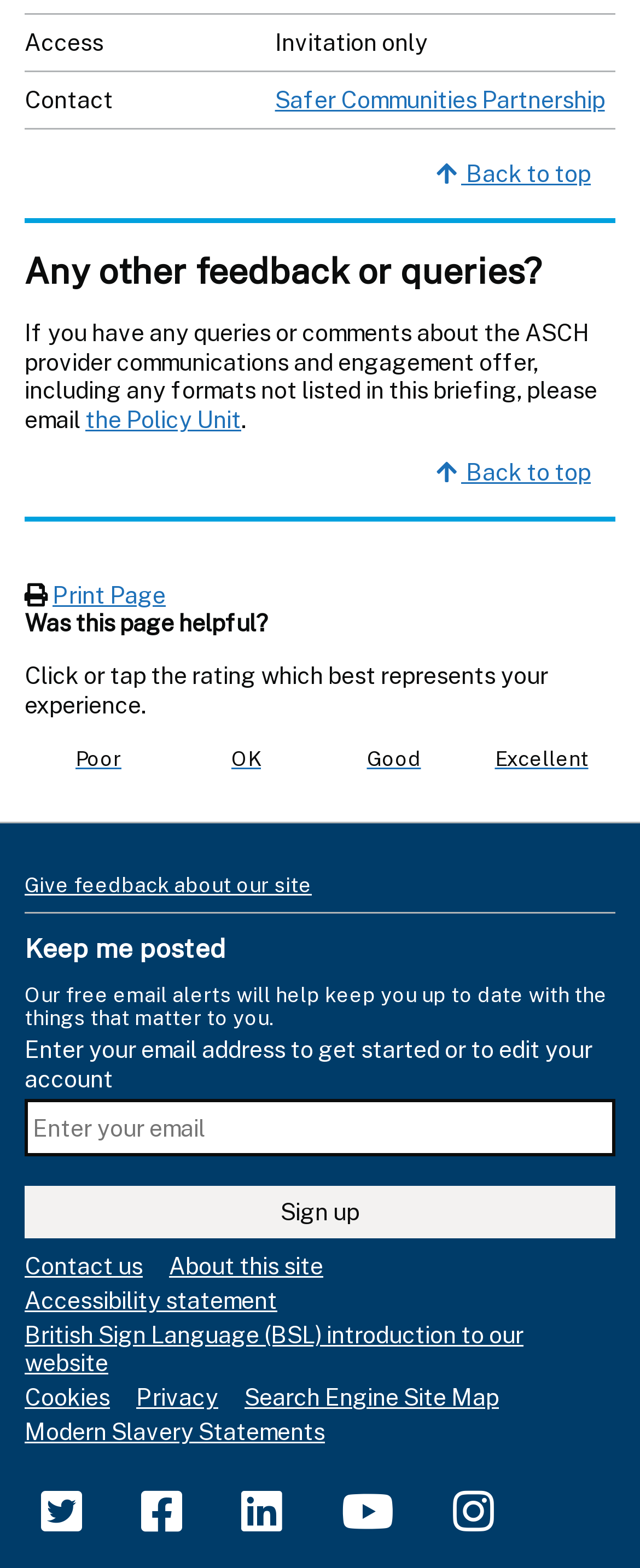Please identify the coordinates of the bounding box for the clickable region that will accomplish this instruction: "Email the Policy Unit".

[0.133, 0.258, 0.377, 0.276]